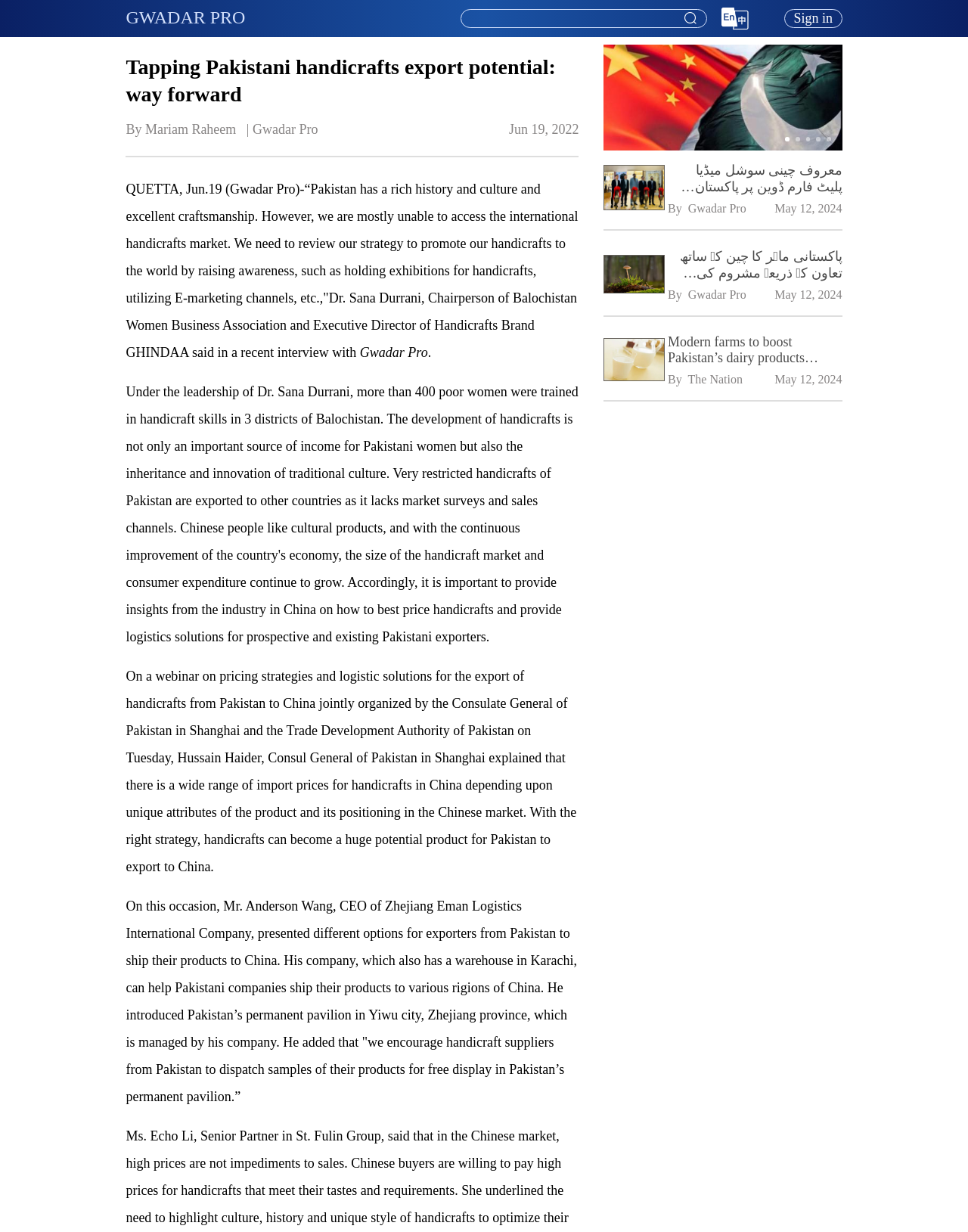What is the name of the company that has a warehouse in Karachi?
Answer the question using a single word or phrase, according to the image.

Zhejiang Eman Logistics International Company